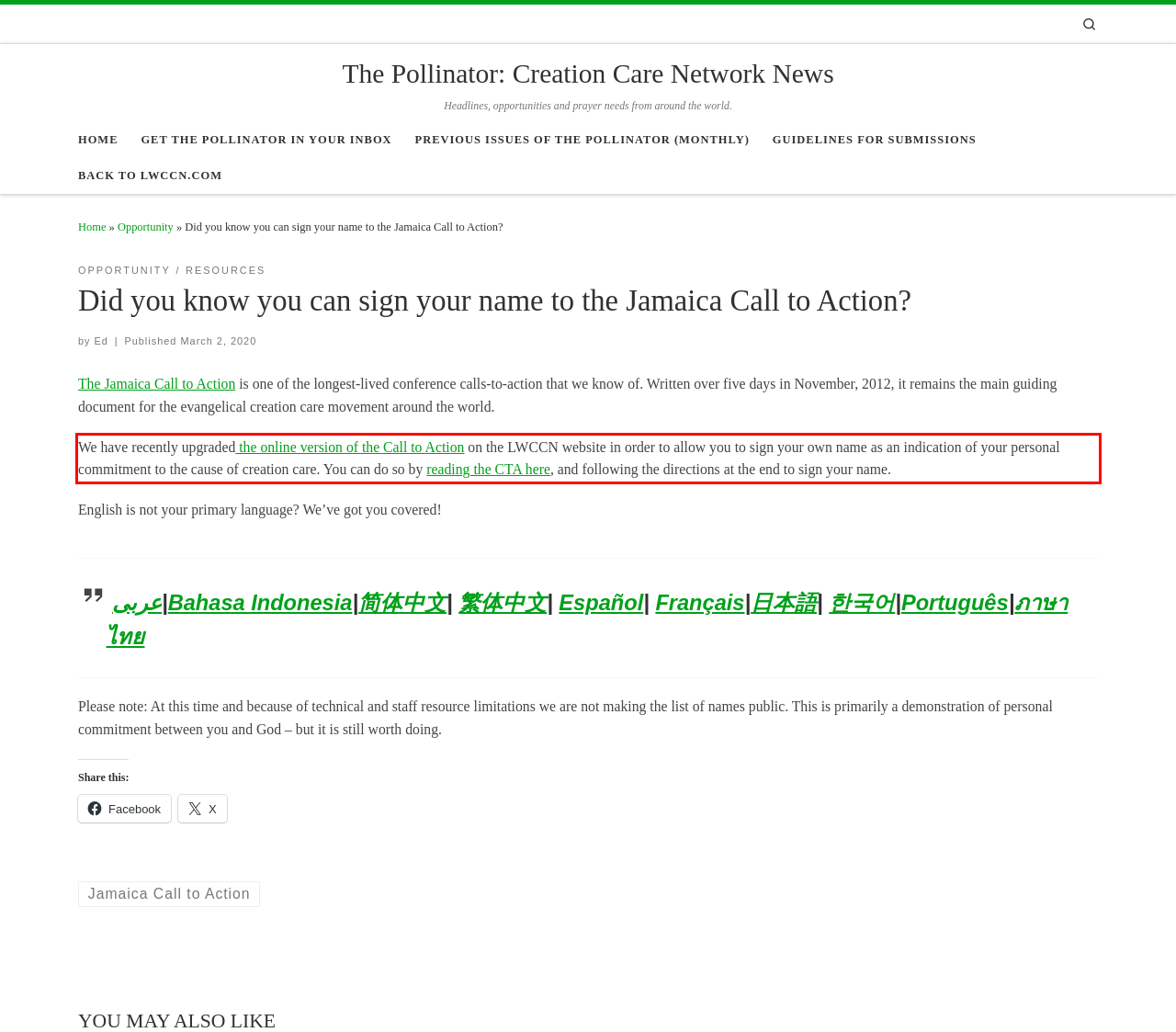Within the provided webpage screenshot, find the red rectangle bounding box and perform OCR to obtain the text content.

We have recently upgraded the online version of the Call to Action on the LWCCN website in order to allow you to sign your own name as an indication of your personal commitment to the cause of creation care. You can do so by reading the CTA here, and following the directions at the end to sign your name.